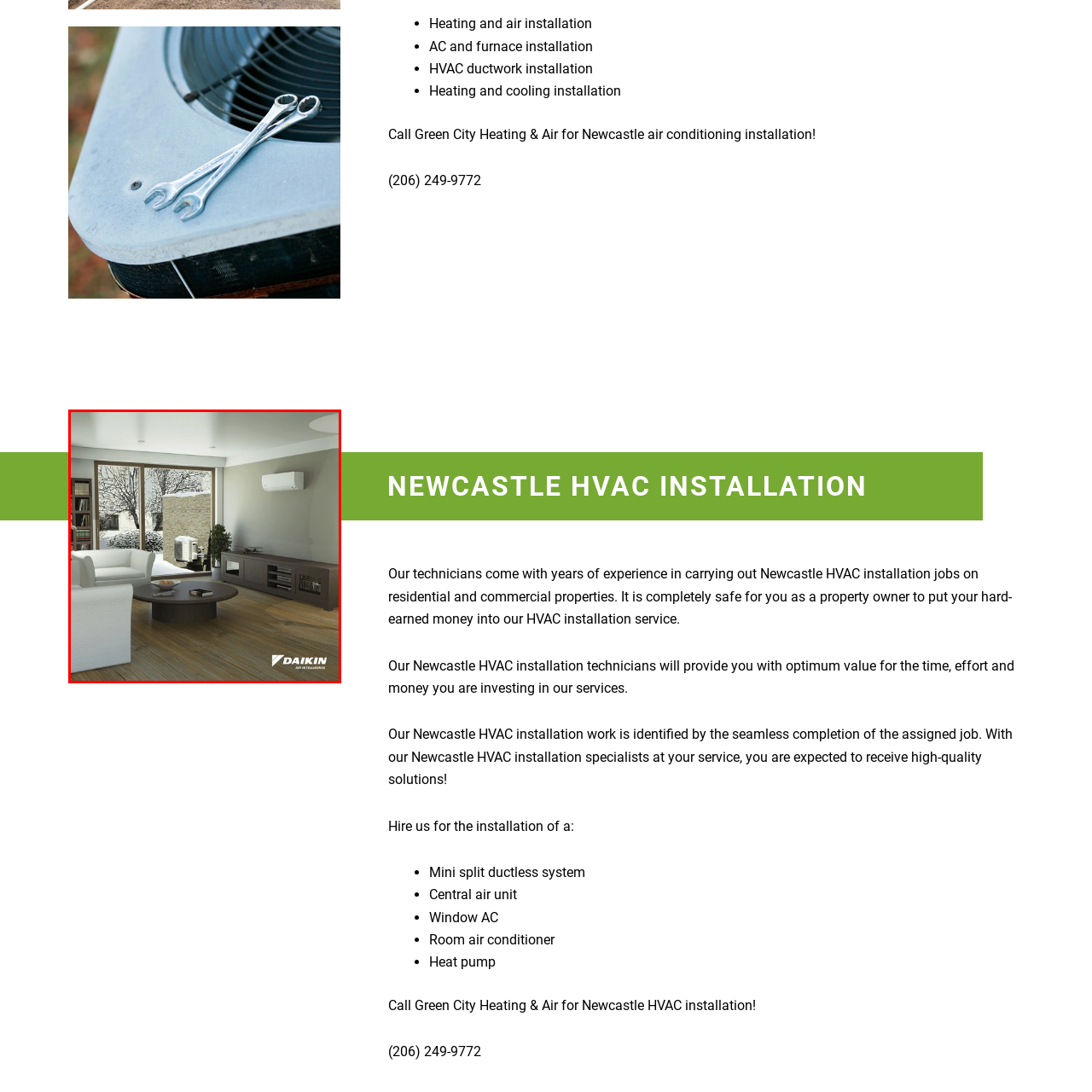Describe the scene captured within the highlighted red boundary in great detail.

The image features a modern living space designed for comfort and functionality, showcasing a Daikin air conditioning unit mounted on the wall. The room is well-lit with natural light streaming in through large windows that reveal a snowy outdoor scene, highlighting the unit's effectiveness in cold weather. 

Inside, a stylish round coffee table sits at the center of the room, surrounded by contemporary white chairs, fostering a cozy atmosphere. Opposite the seating area is a sleek entertainment unit, complementing the clean lines of the furniture. This setting exemplifies a perfect balance of indoor comfort and outdoor awareness, showcasing the versatility of modern heating and cooling solutions that ensure year-round comfort in residential spaces.